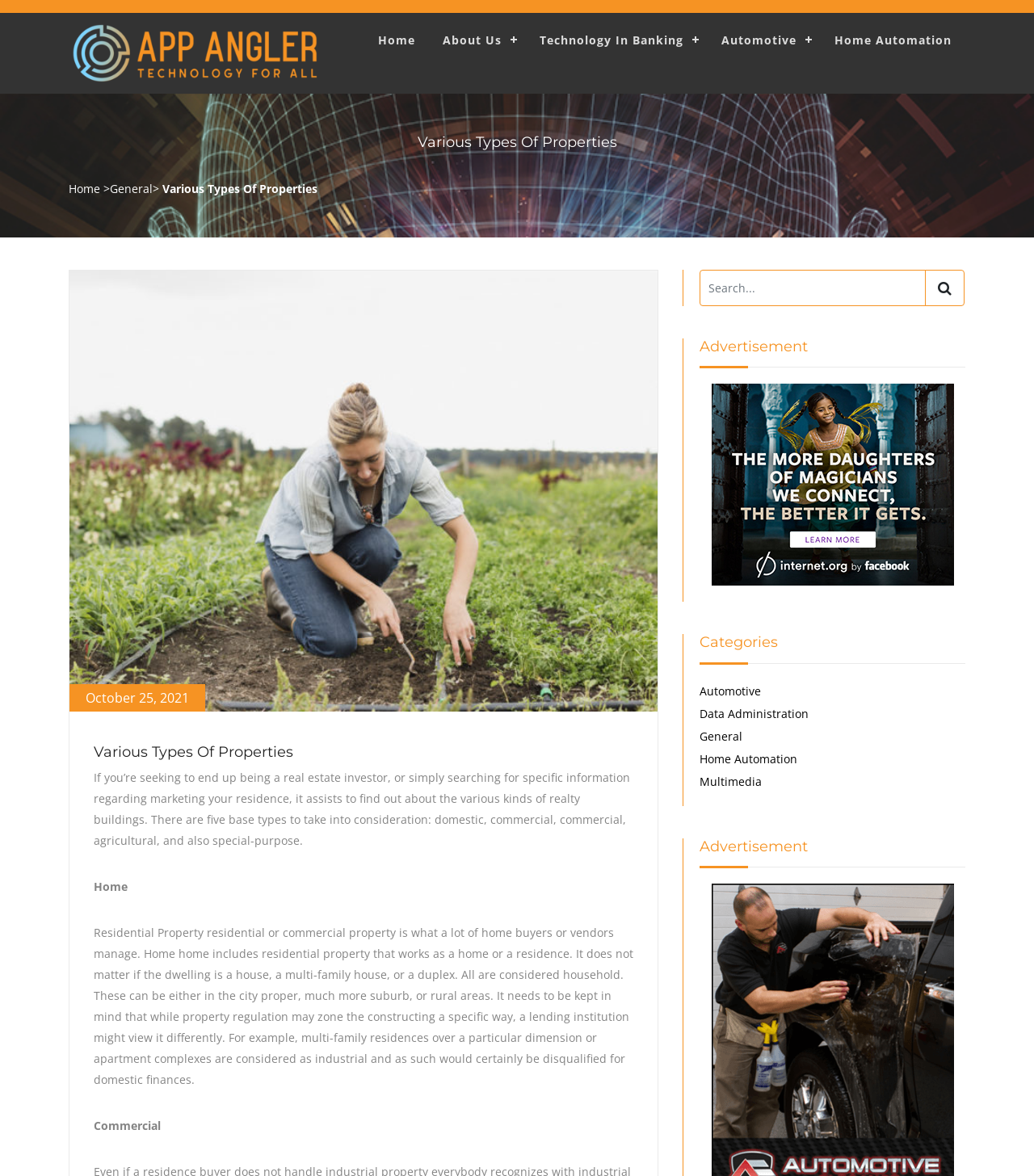What is the category of the 'Home Automation' link?
Provide a detailed and extensive answer to the question.

The 'Home Automation' link is located under the 'Categories' section, which suggests that it is a category of content within the webpage. This category likely contains information related to home automation, such as smart home devices and systems.